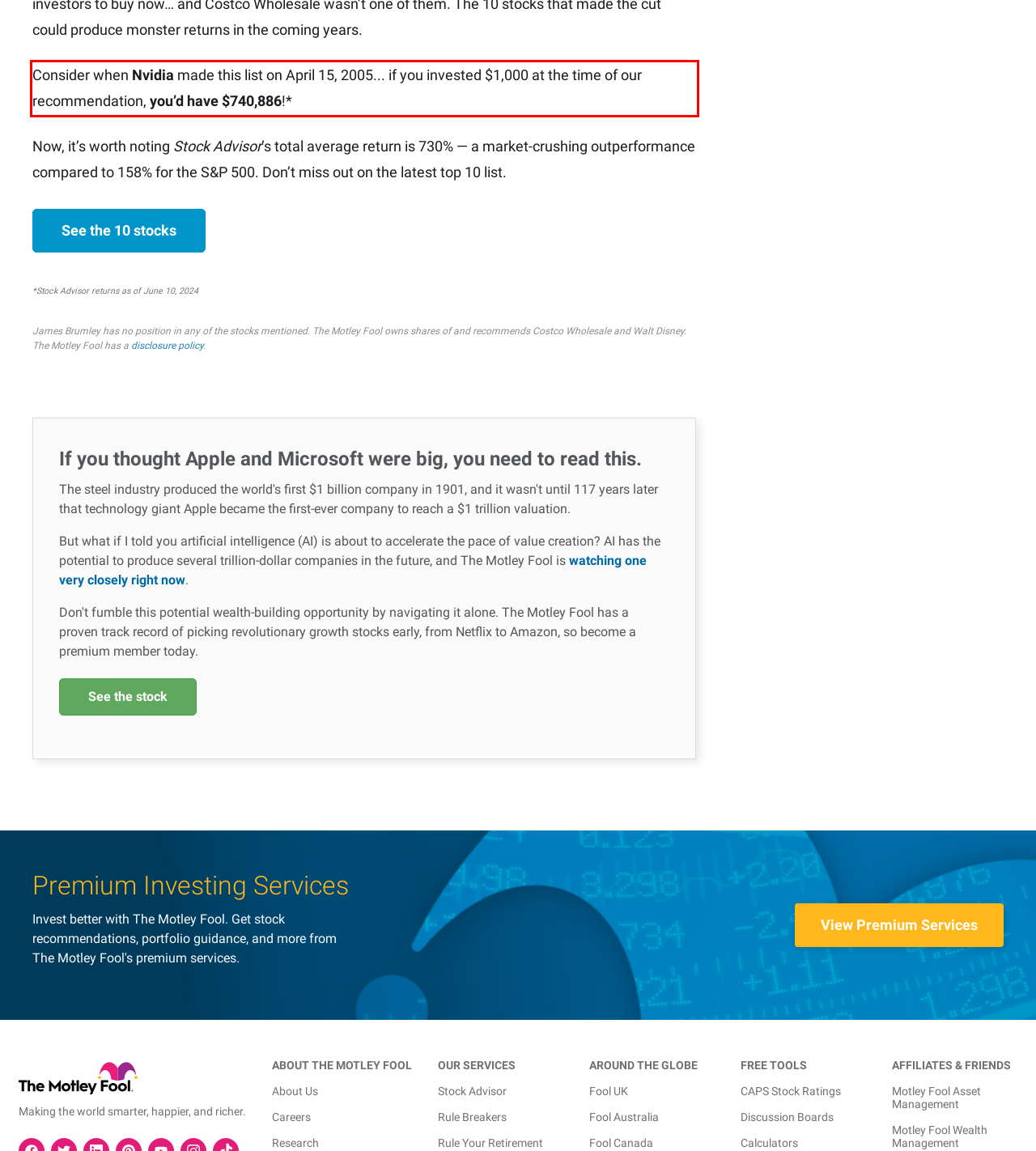You are provided with a screenshot of a webpage featuring a red rectangle bounding box. Extract the text content within this red bounding box using OCR.

Consider when Nvidia made this list on April 15, 2005... if you invested $1,000 at the time of our recommendation, you’d have $740,886!*